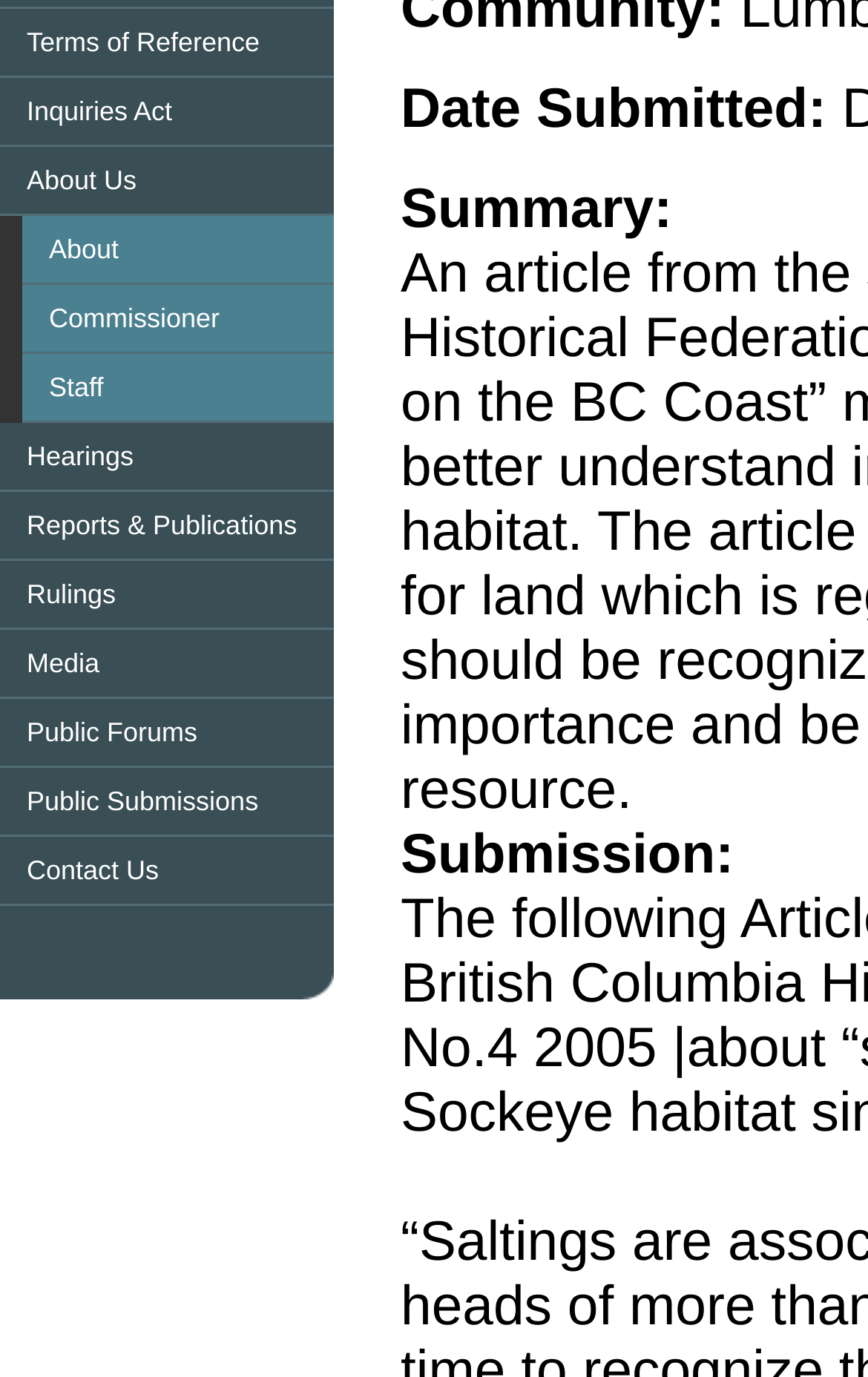Determine the bounding box for the described UI element: "Policy & Practice Reports".

[0.026, 0.184, 0.385, 0.257]